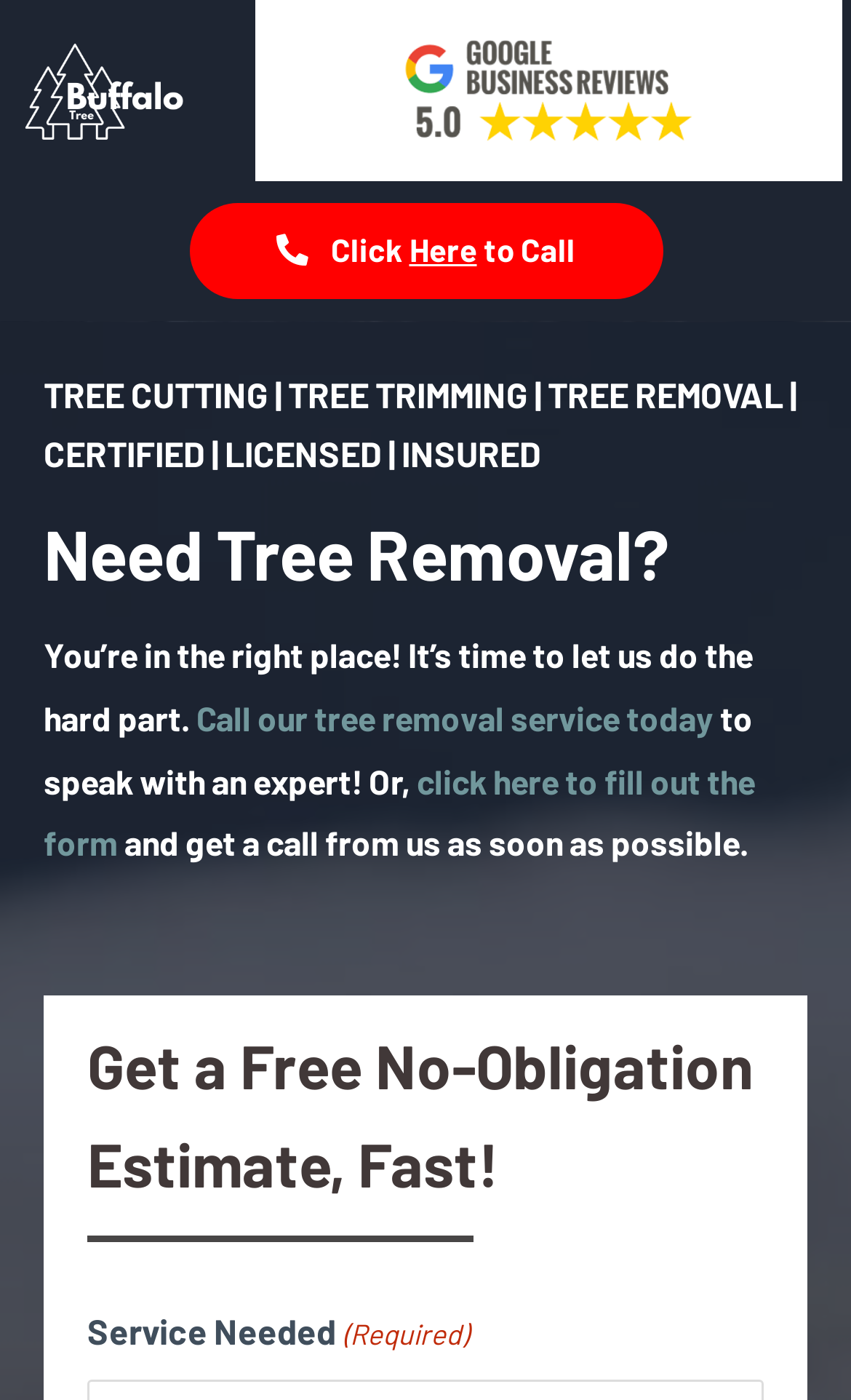What types of services are offered by Buffalo Tree Services?
Using the image, answer in one word or phrase.

Tree cutting, trimming, removal